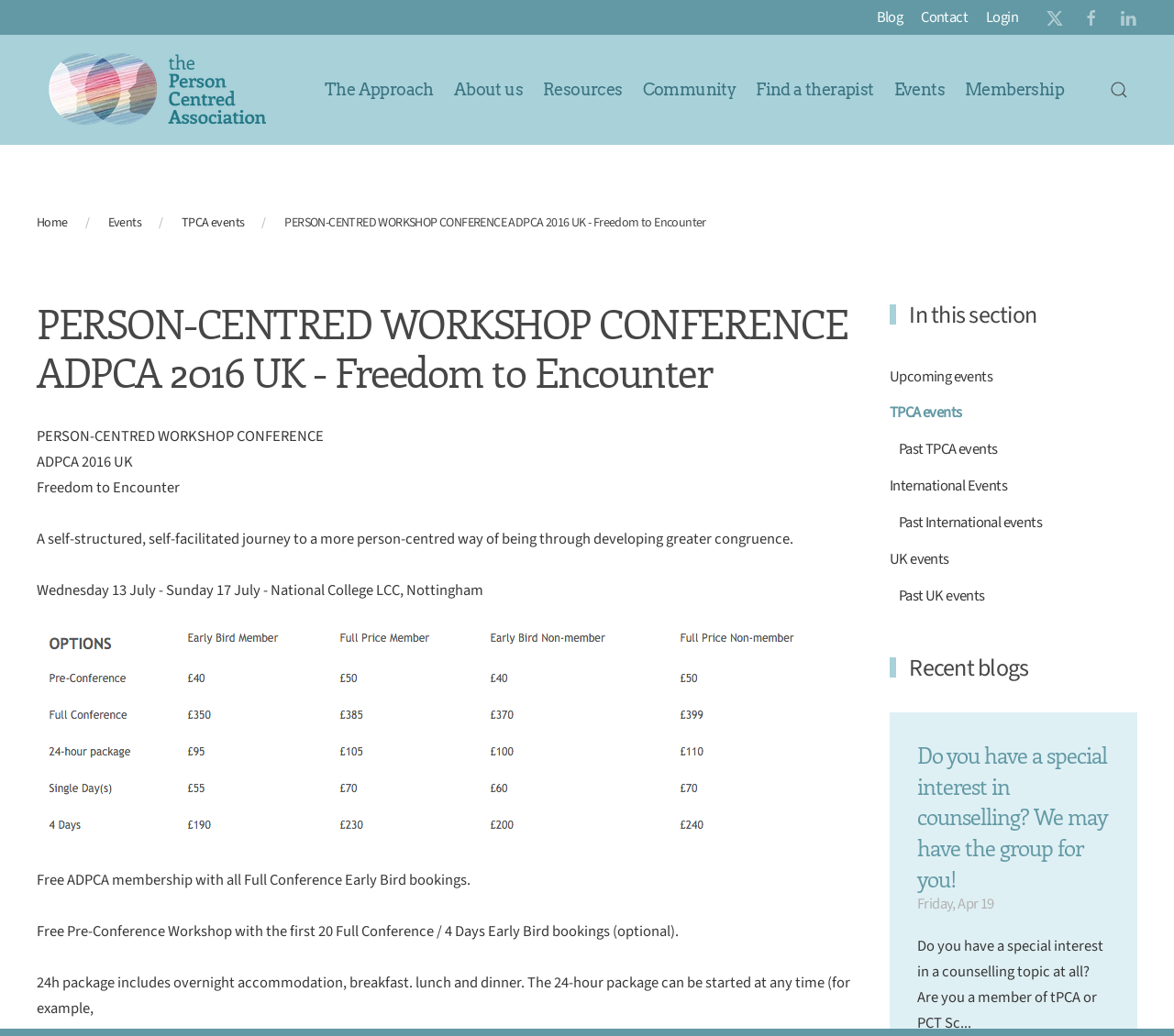What is the main heading displayed on the webpage? Please provide the text.

PERSON-CENTRED WORKSHOP CONFERENCE ADPCA 2016 UK - Freedom to Encounter